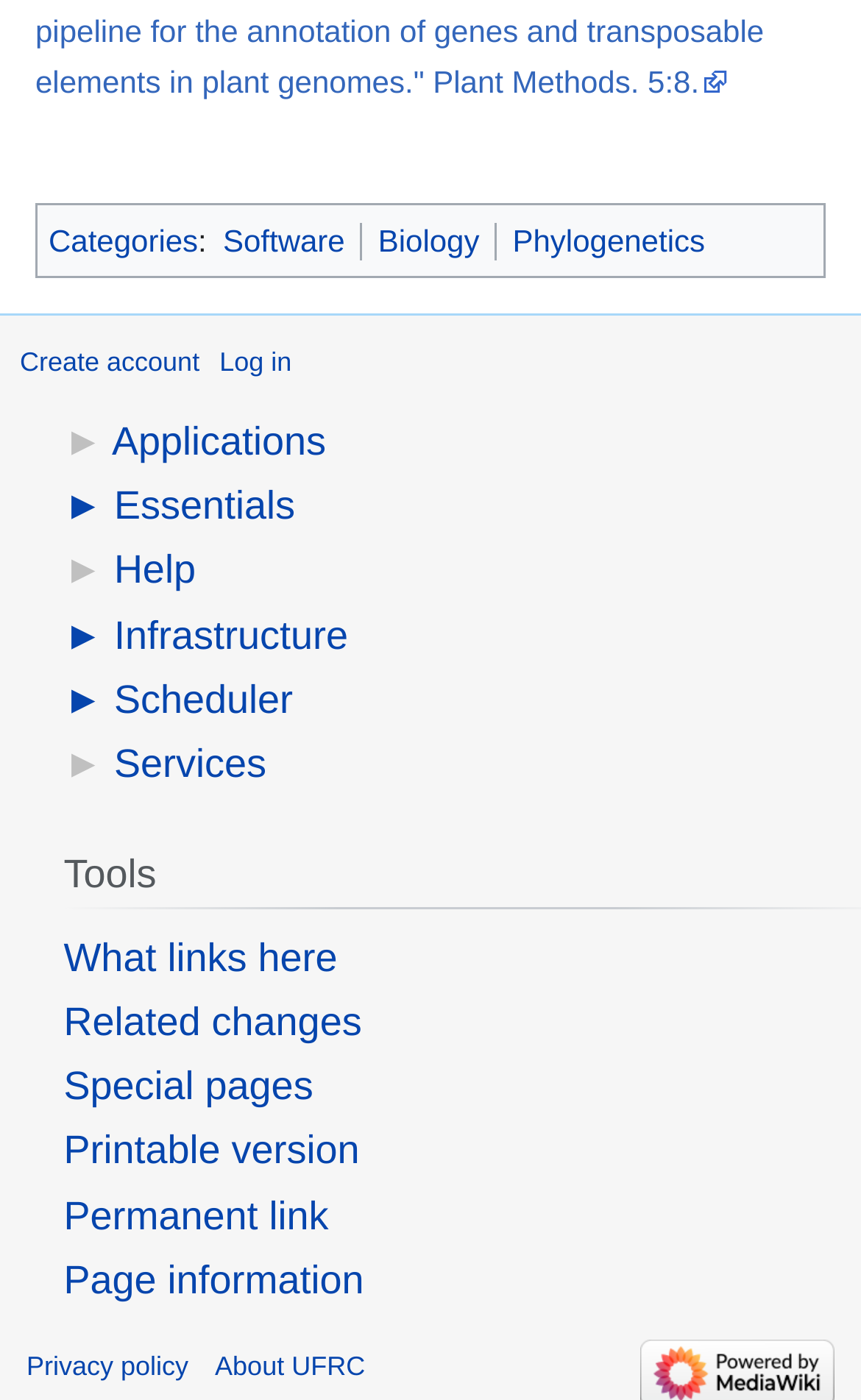Pinpoint the bounding box coordinates of the clickable element needed to complete the instruction: "Create an account". The coordinates should be provided as four float numbers between 0 and 1: [left, top, right, bottom].

[0.023, 0.248, 0.232, 0.27]